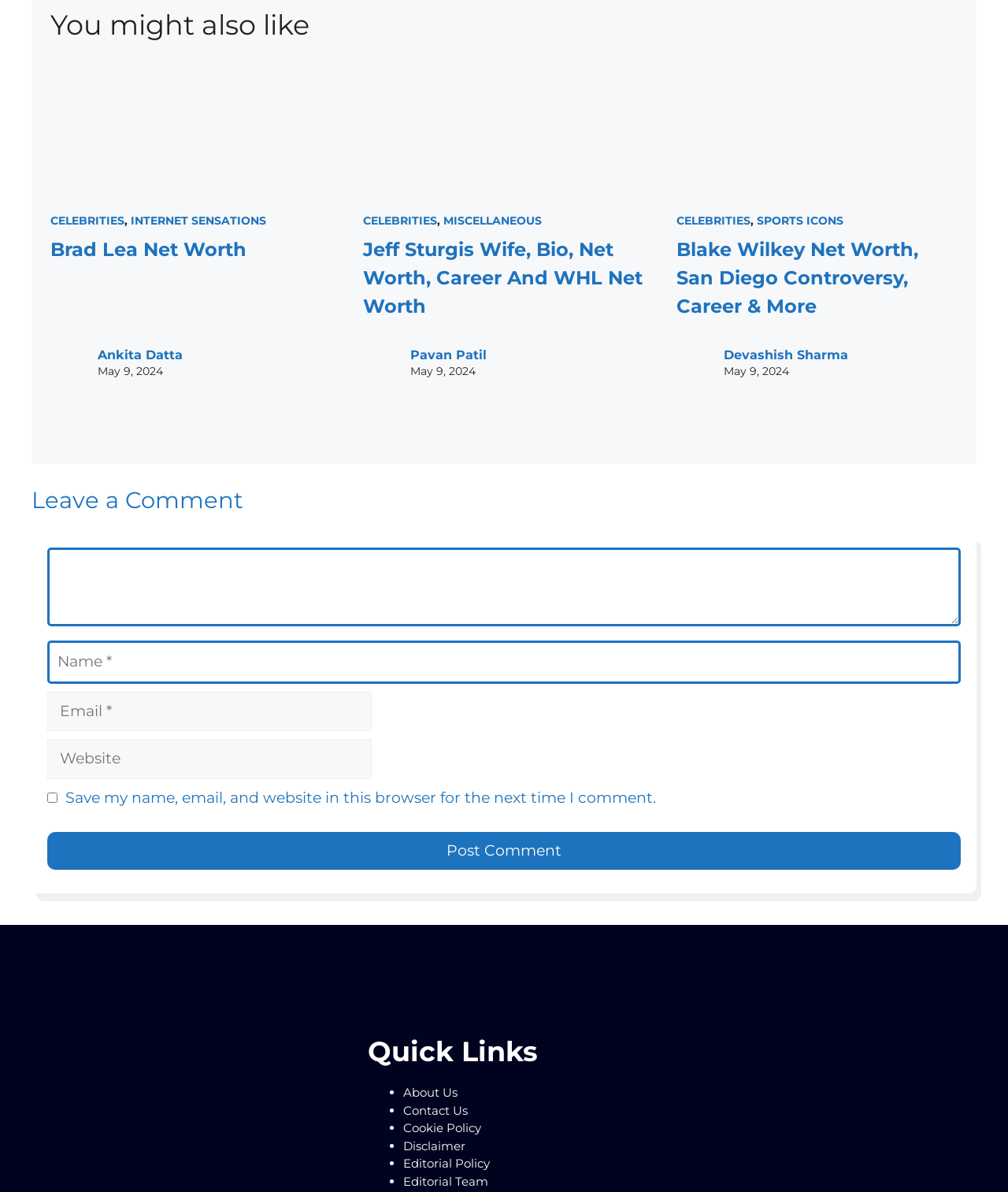What is the purpose of the textbox labeled 'Email'?
Based on the image, please offer an in-depth response to the question.

The textbox labeled 'Email' is required and is part of the comment form, which suggests that its purpose is to enter the user's email address.